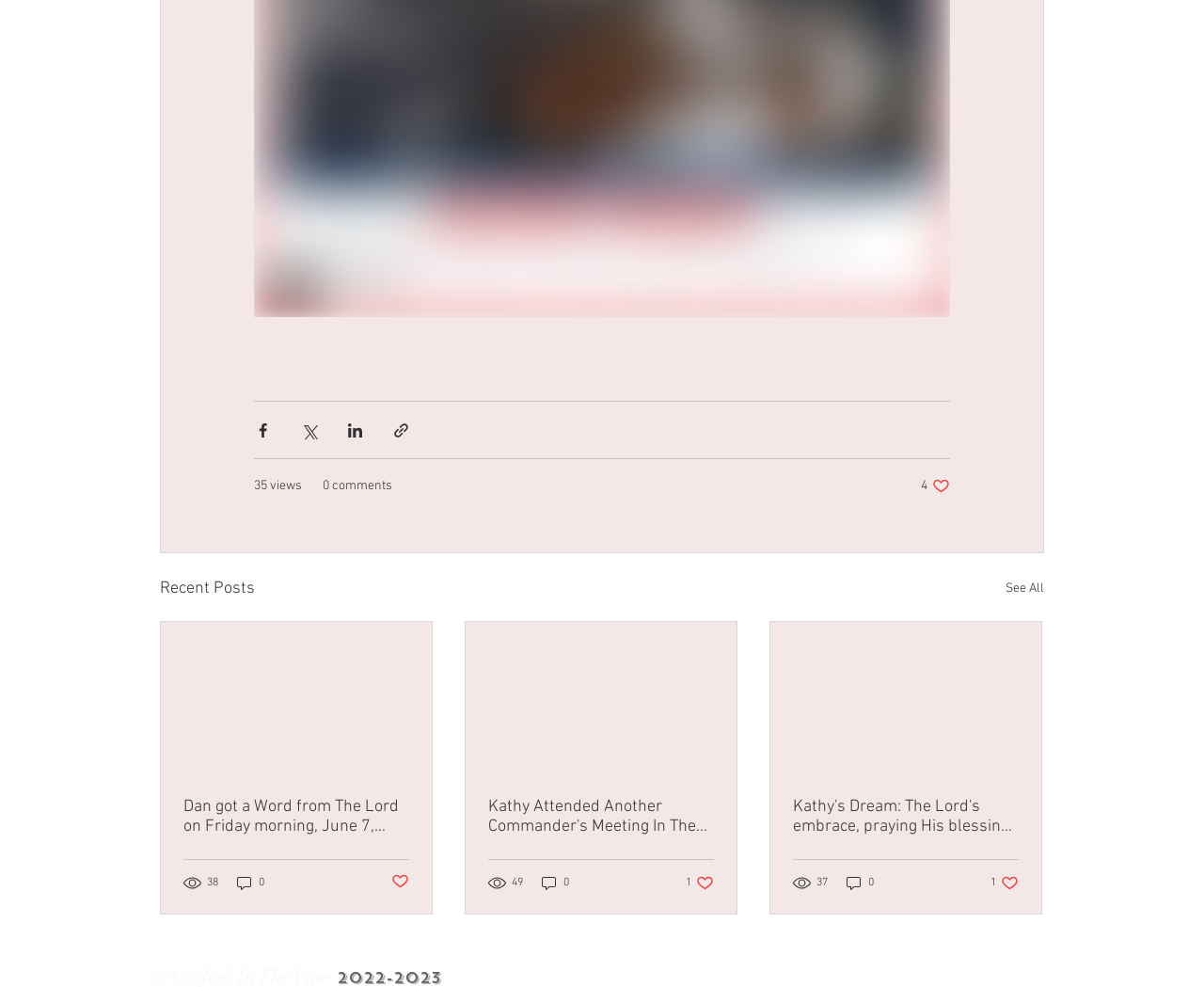Locate the bounding box coordinates of the element you need to click to accomplish the task described by this instruction: "See all recent posts".

[0.835, 0.583, 0.867, 0.61]